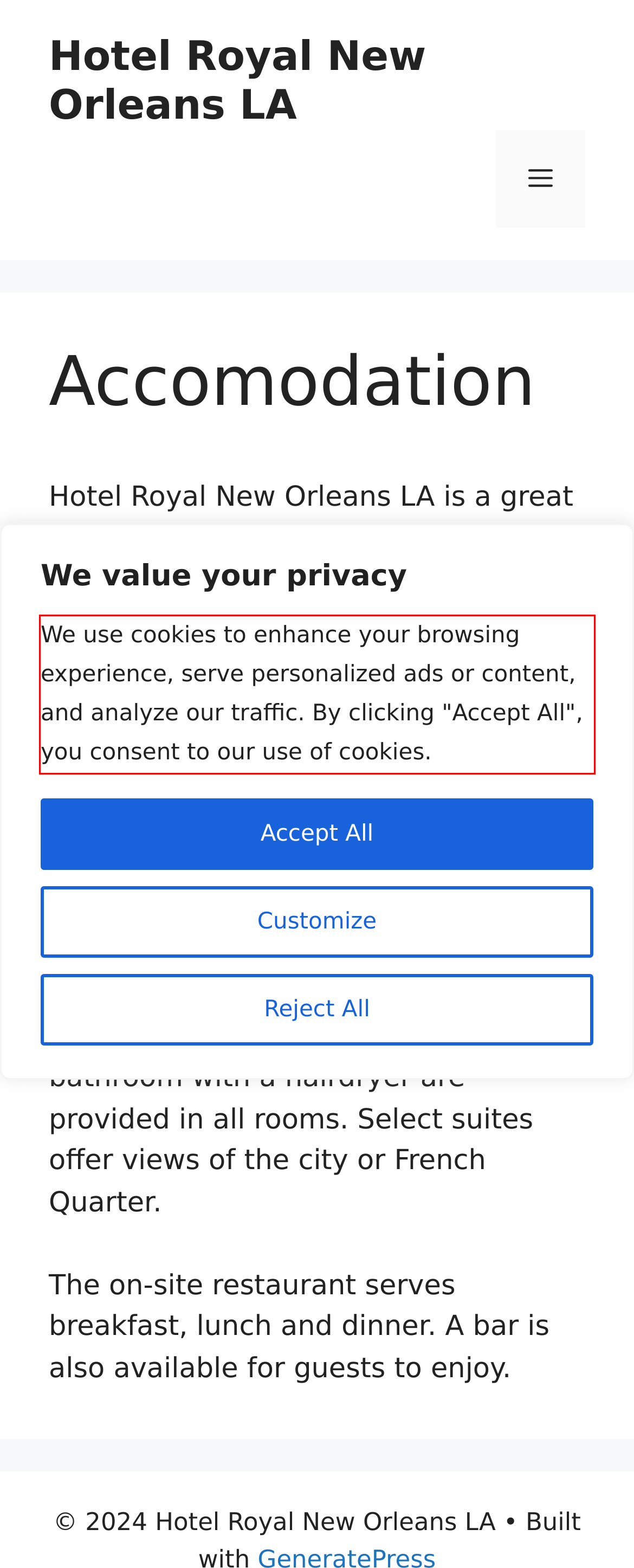Given the screenshot of a webpage, identify the red rectangle bounding box and recognize the text content inside it, generating the extracted text.

We use cookies to enhance your browsing experience, serve personalized ads or content, and analyze our traffic. By clicking "Accept All", you consent to our use of cookies.